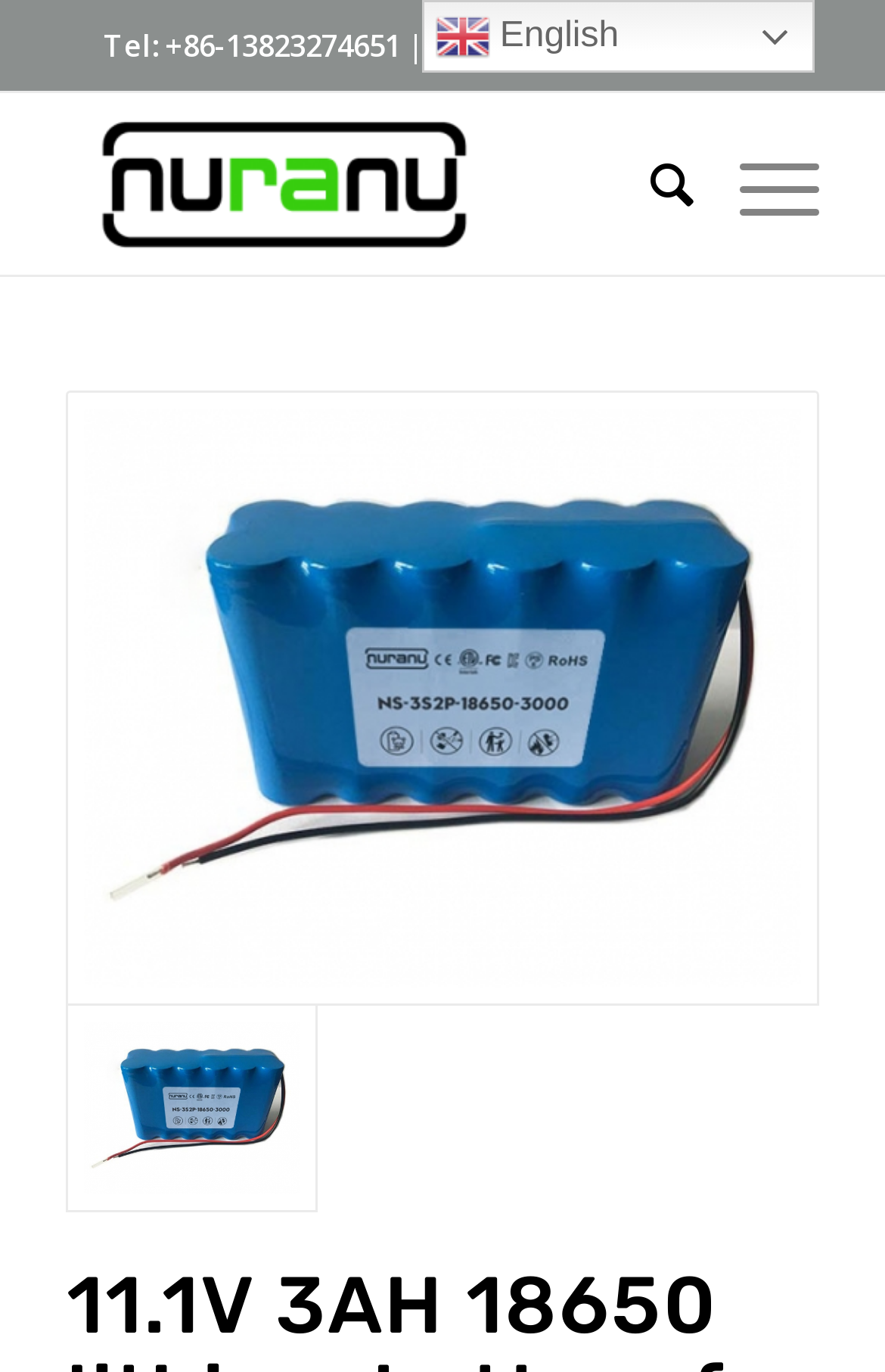What is the name of the company?
Using the screenshot, give a one-word or short phrase answer.

Nuranu